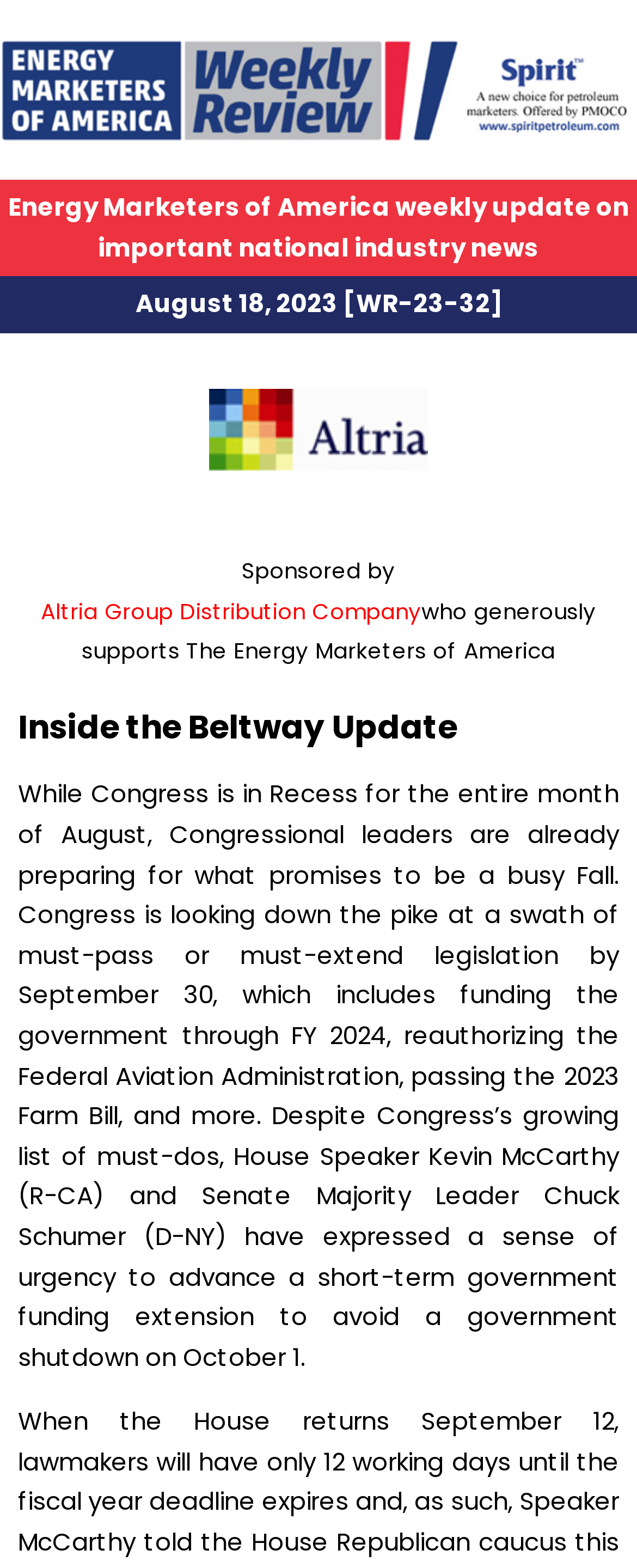Predict the bounding box of the UI element based on the description: "Altria Group Distribution Company". The coordinates should be four float numbers between 0 and 1, formatted as [left, top, right, bottom].

[0.064, 0.38, 0.662, 0.4]